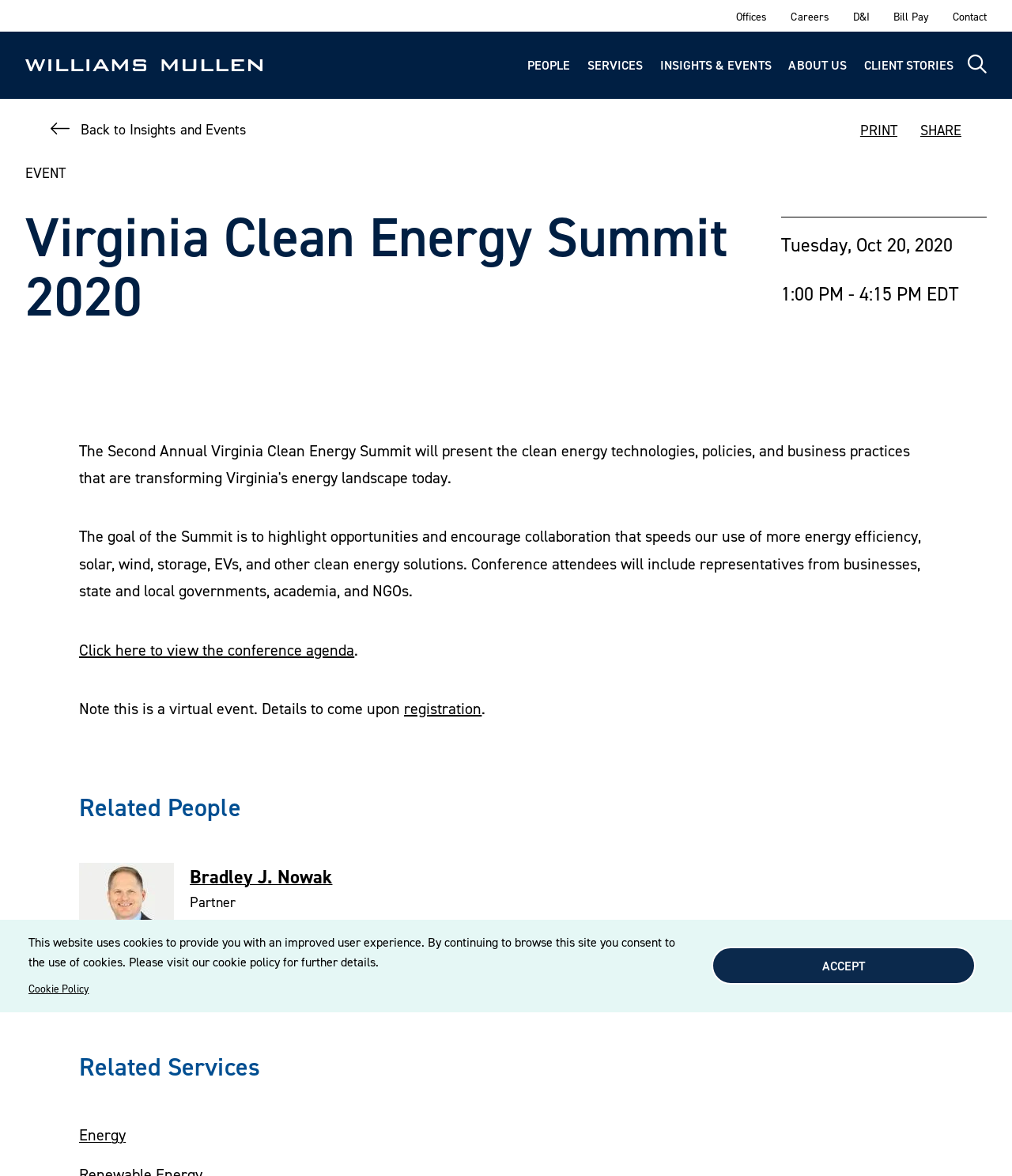Find the bounding box coordinates of the clickable area that will achieve the following instruction: "Click the 'PEOPLE' link".

[0.521, 0.043, 0.563, 0.064]